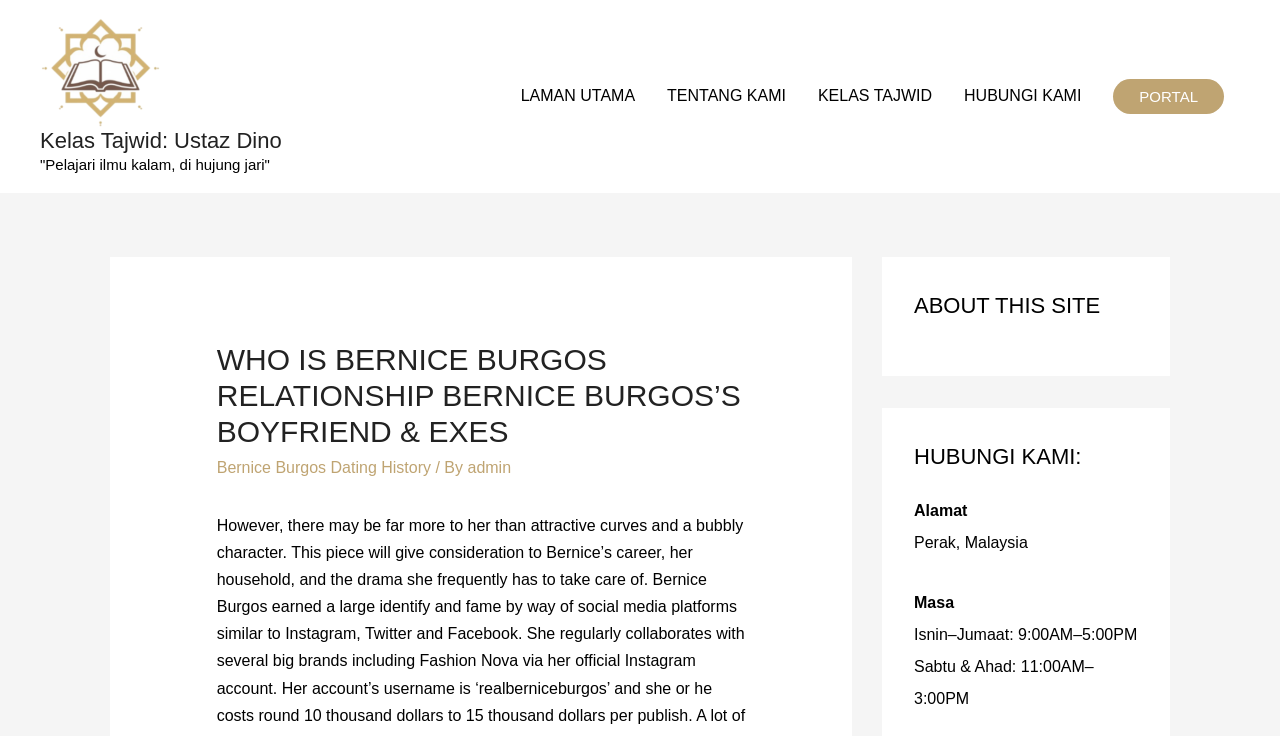Please identify the bounding box coordinates of the area that needs to be clicked to follow this instruction: "Navigate to the site's main page".

[0.394, 0.088, 0.509, 0.175]